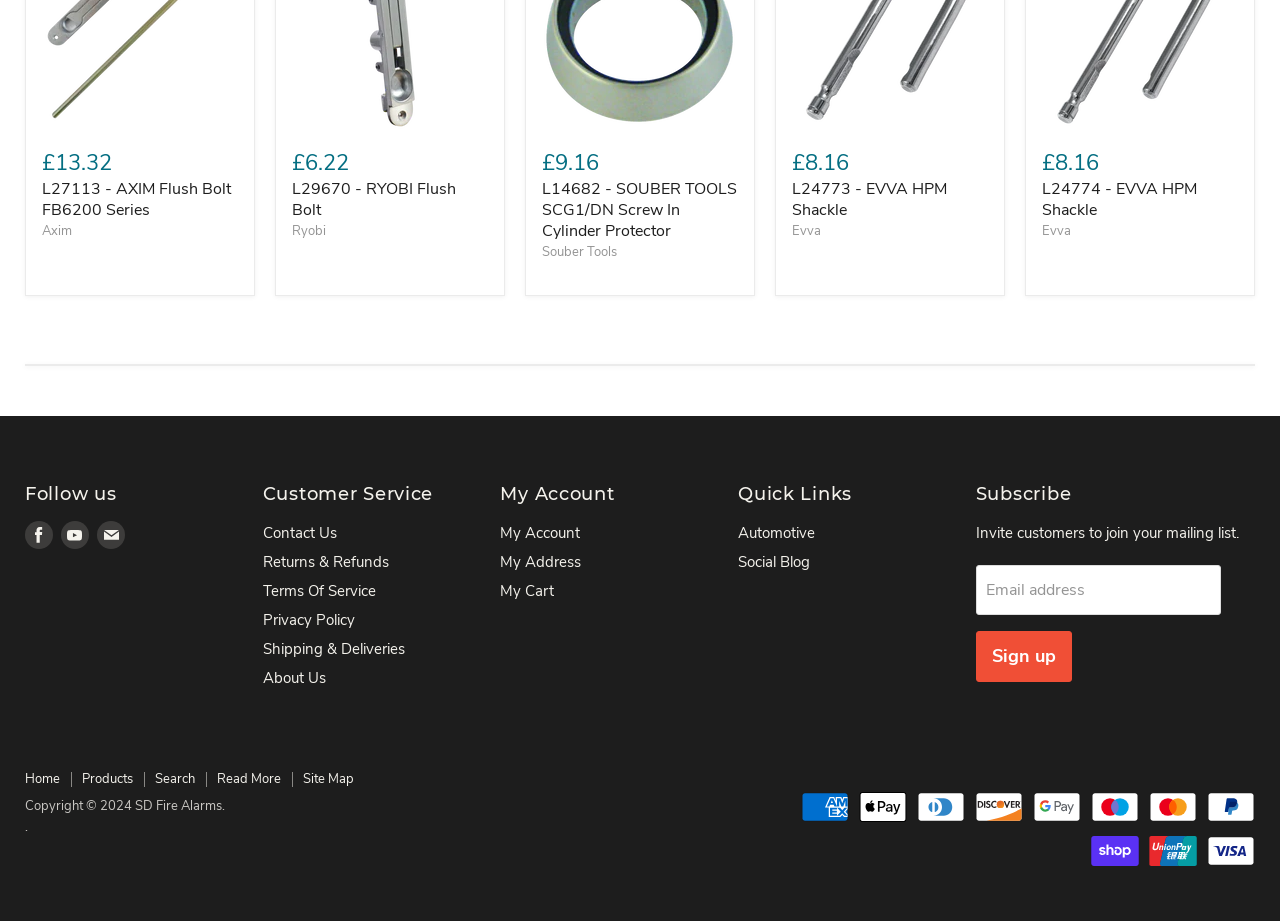Locate the bounding box coordinates of the item that should be clicked to fulfill the instruction: "Go to the home page".

[0.02, 0.836, 0.047, 0.855]